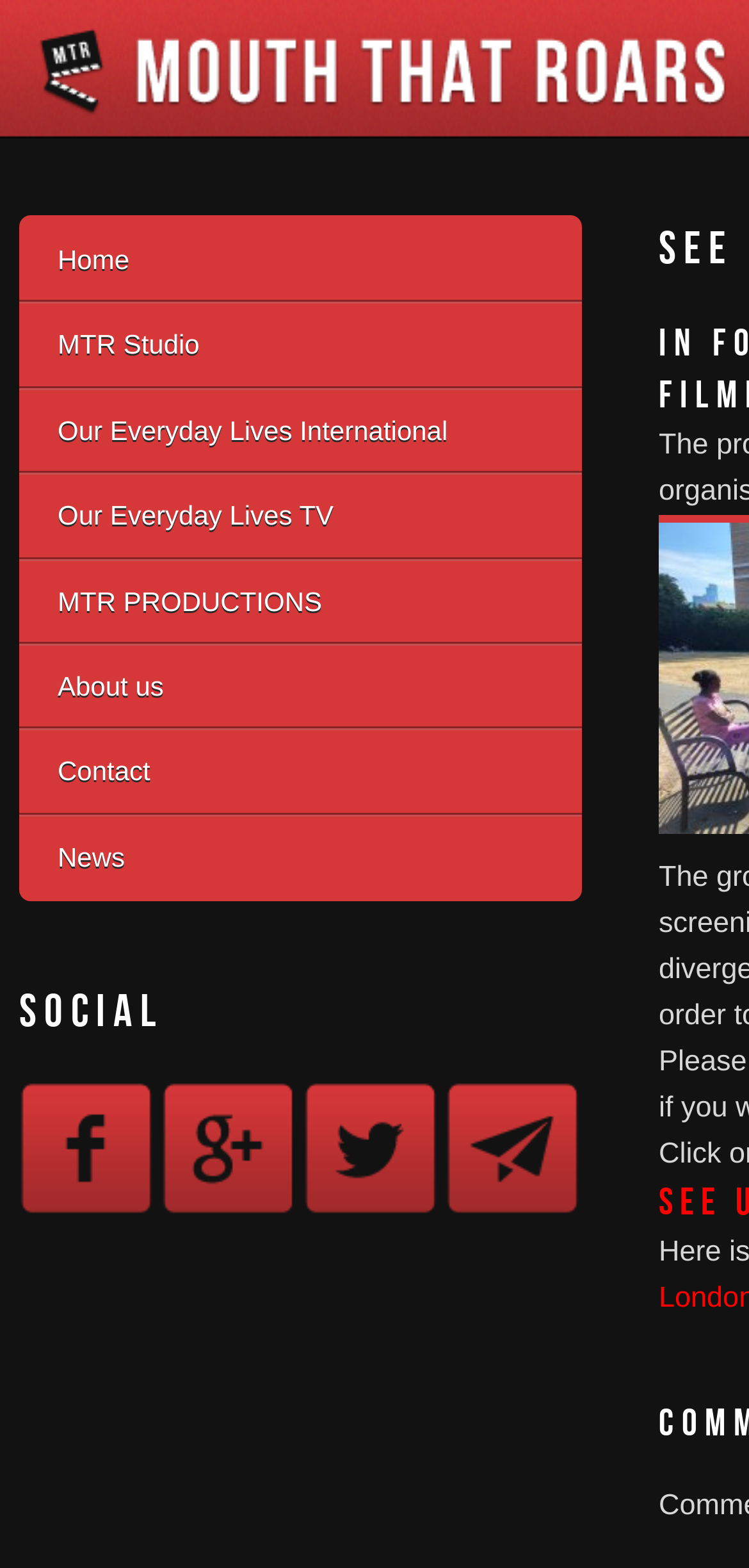Answer the question in a single word or phrase:
How many links are there on the top navigation bar?

7